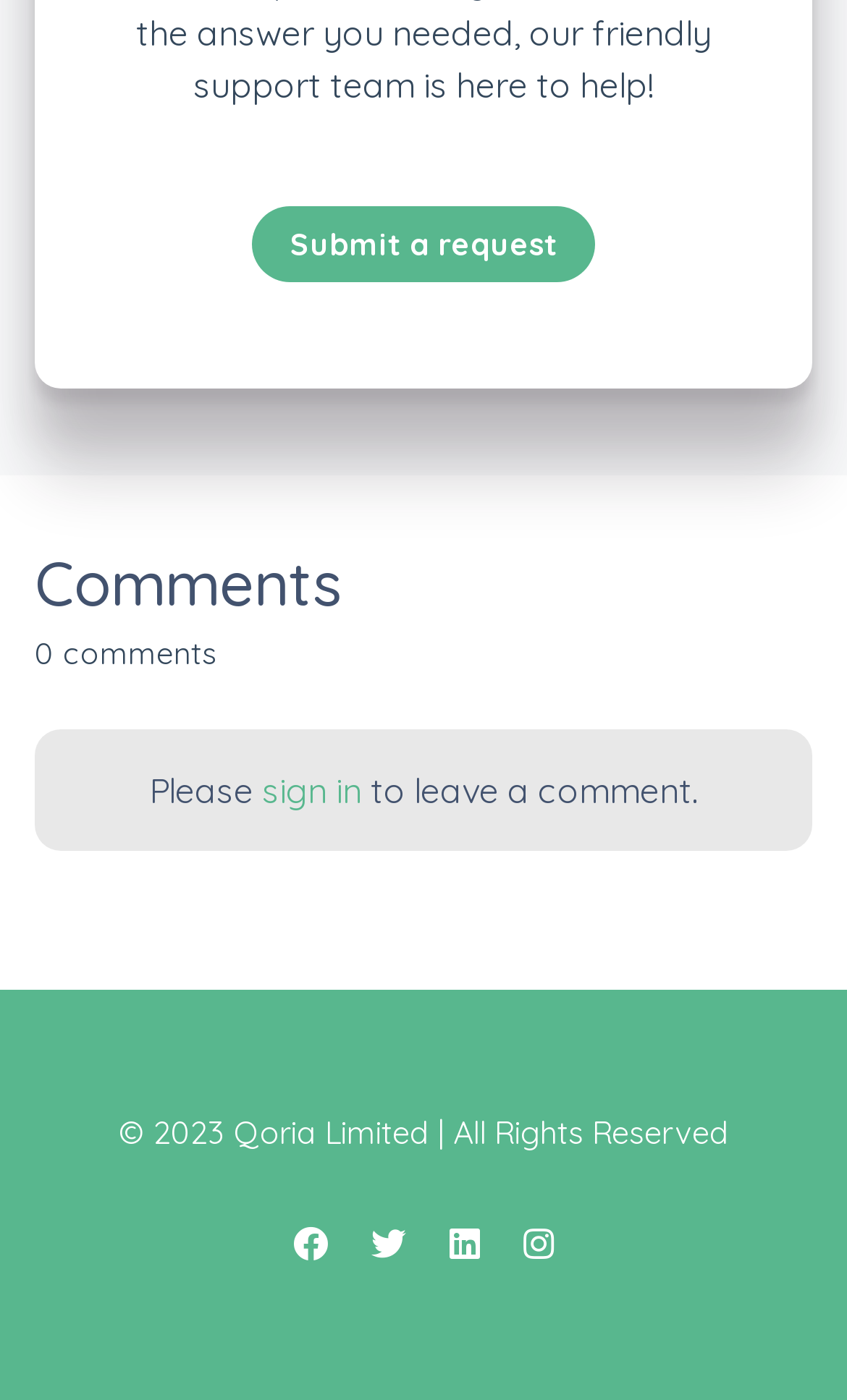What is the purpose of the 'Submit a request' link?
Refer to the image and provide a one-word or short phrase answer.

To submit a request